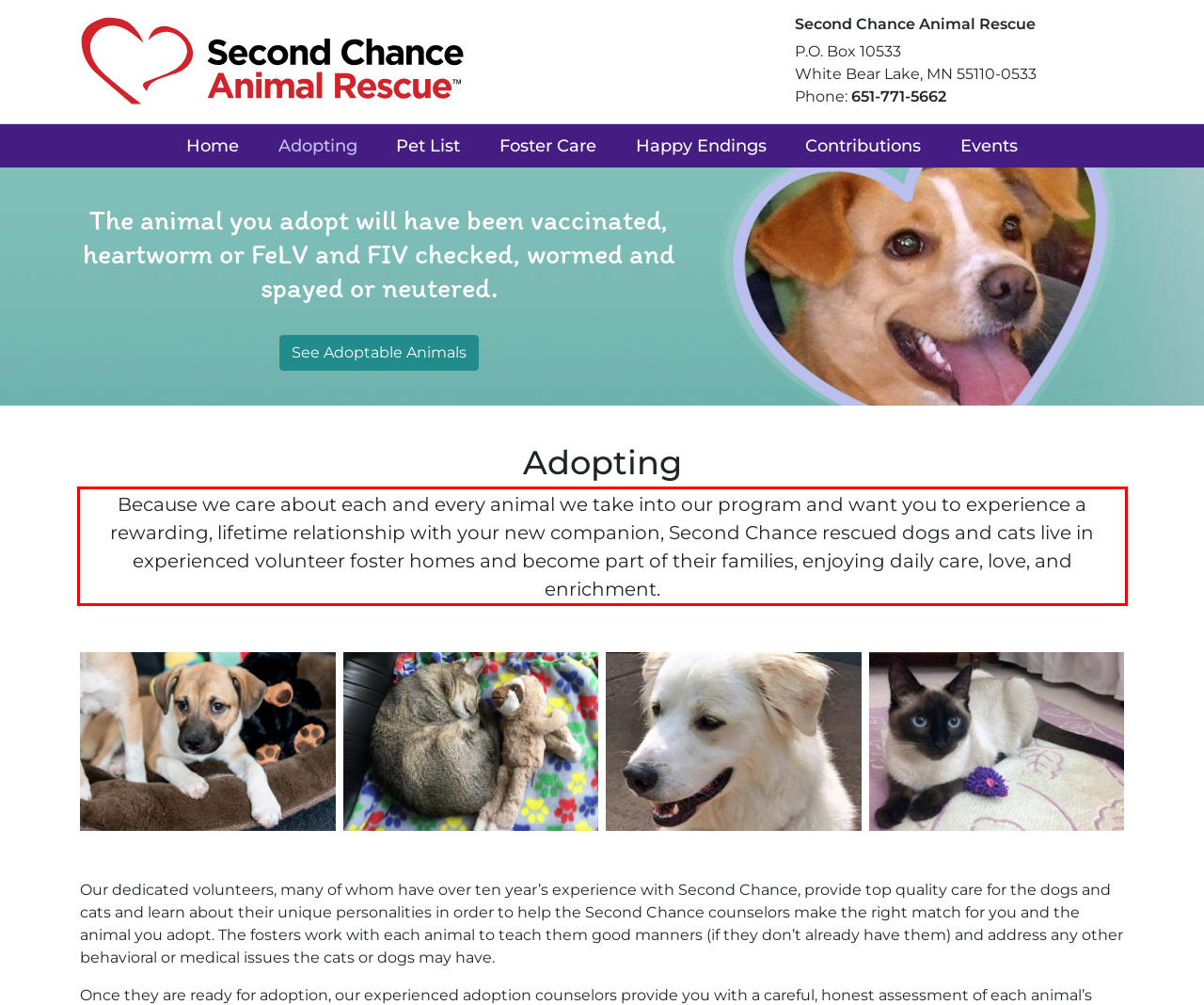Identify and transcribe the text content enclosed by the red bounding box in the given screenshot.

Because we care about each and every animal we take into our program and want you to experience a rewarding, lifetime relationship with your new companion, Second Chance rescued dogs and cats live in experienced volunteer foster homes and become part of their families, enjoying daily care, love, and enrichment.